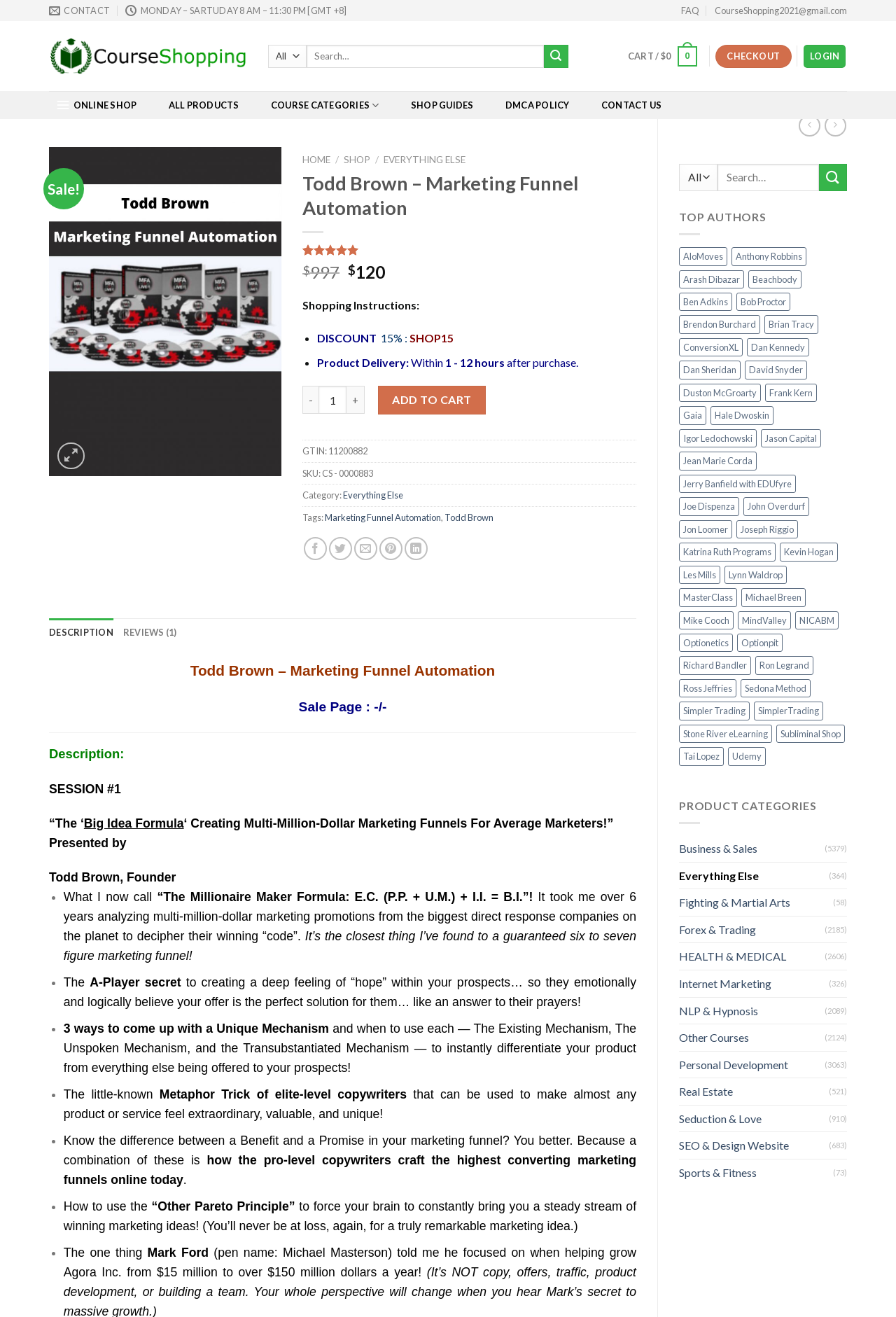Determine the bounding box coordinates of the clickable area required to perform the following instruction: "Check out". The coordinates should be represented as four float numbers between 0 and 1: [left, top, right, bottom].

[0.798, 0.034, 0.883, 0.051]